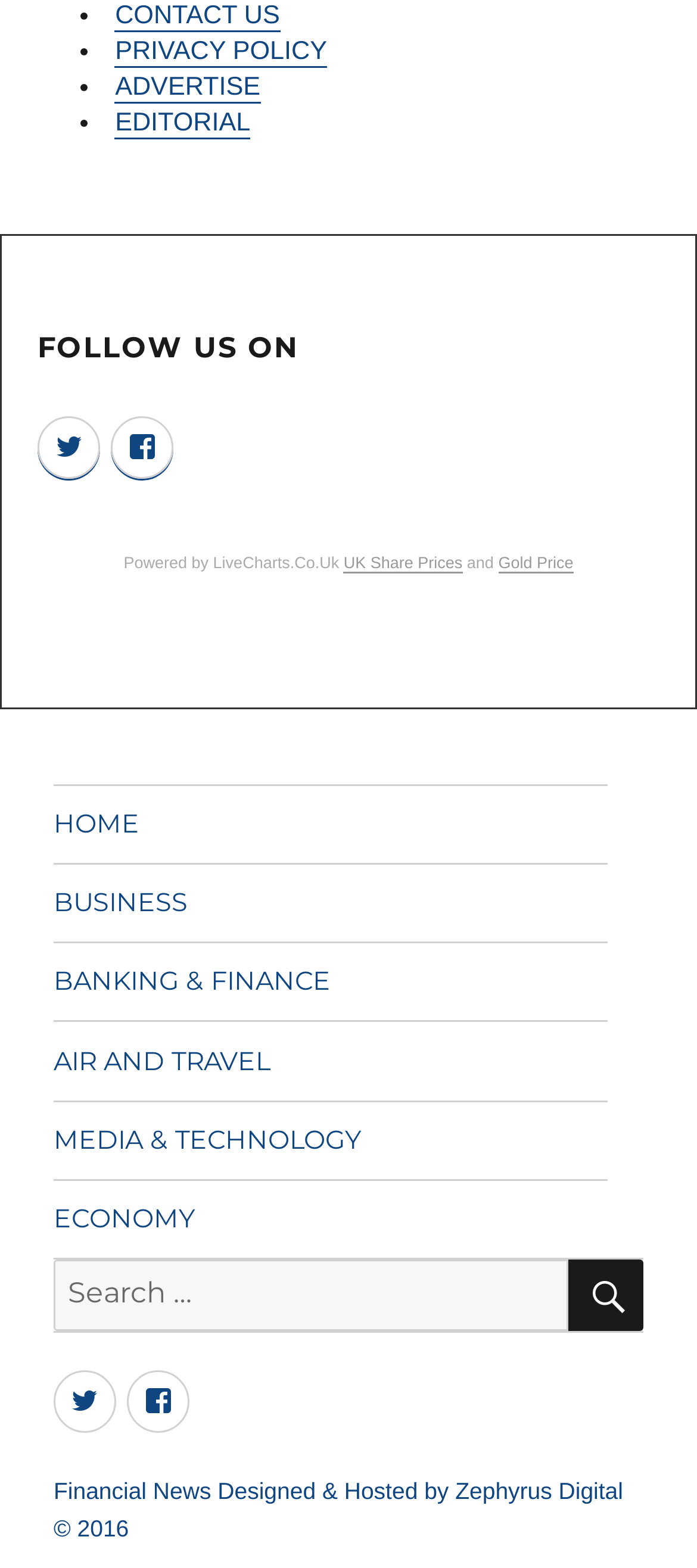Identify the bounding box for the element characterized by the following description: "Air and Travel".

[0.077, 0.652, 0.872, 0.701]